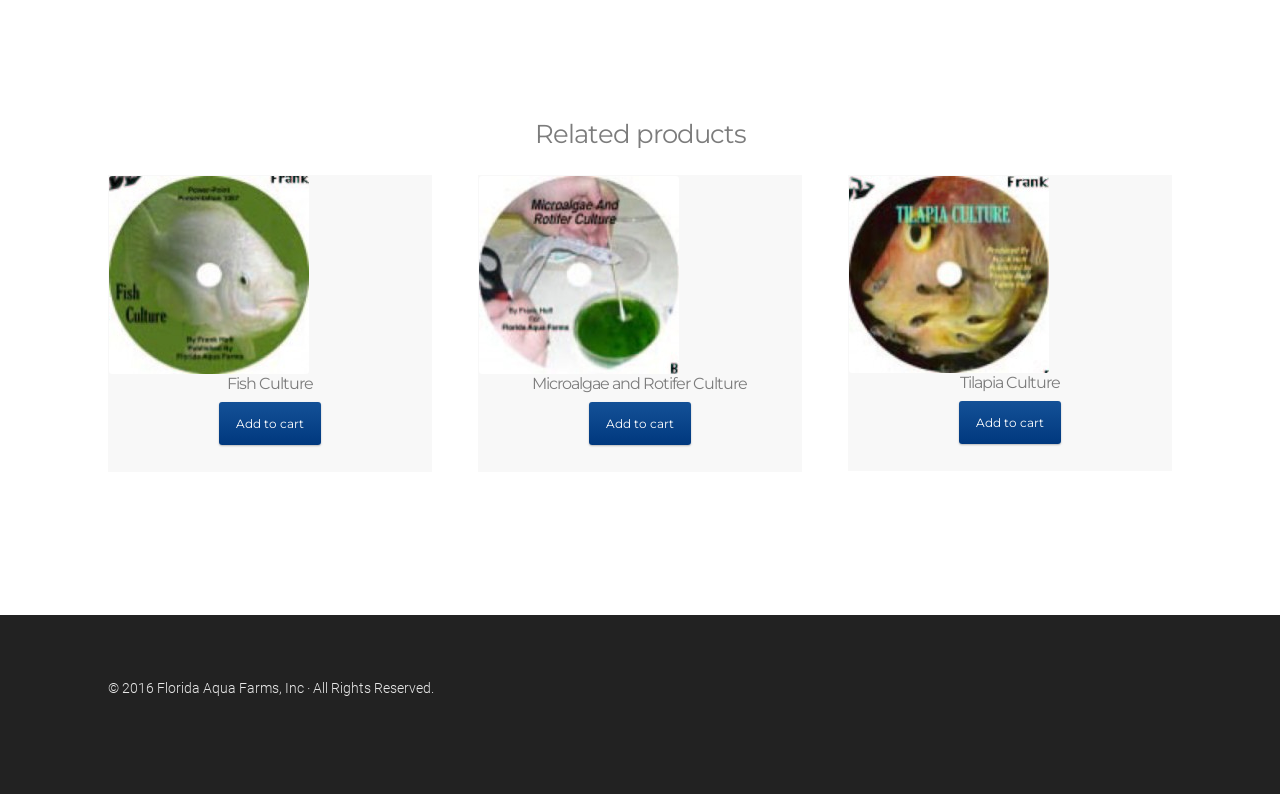What is the copyright information on this page?
Based on the screenshot, provide your answer in one word or phrase.

2016 Florida Aqua Farms, Inc